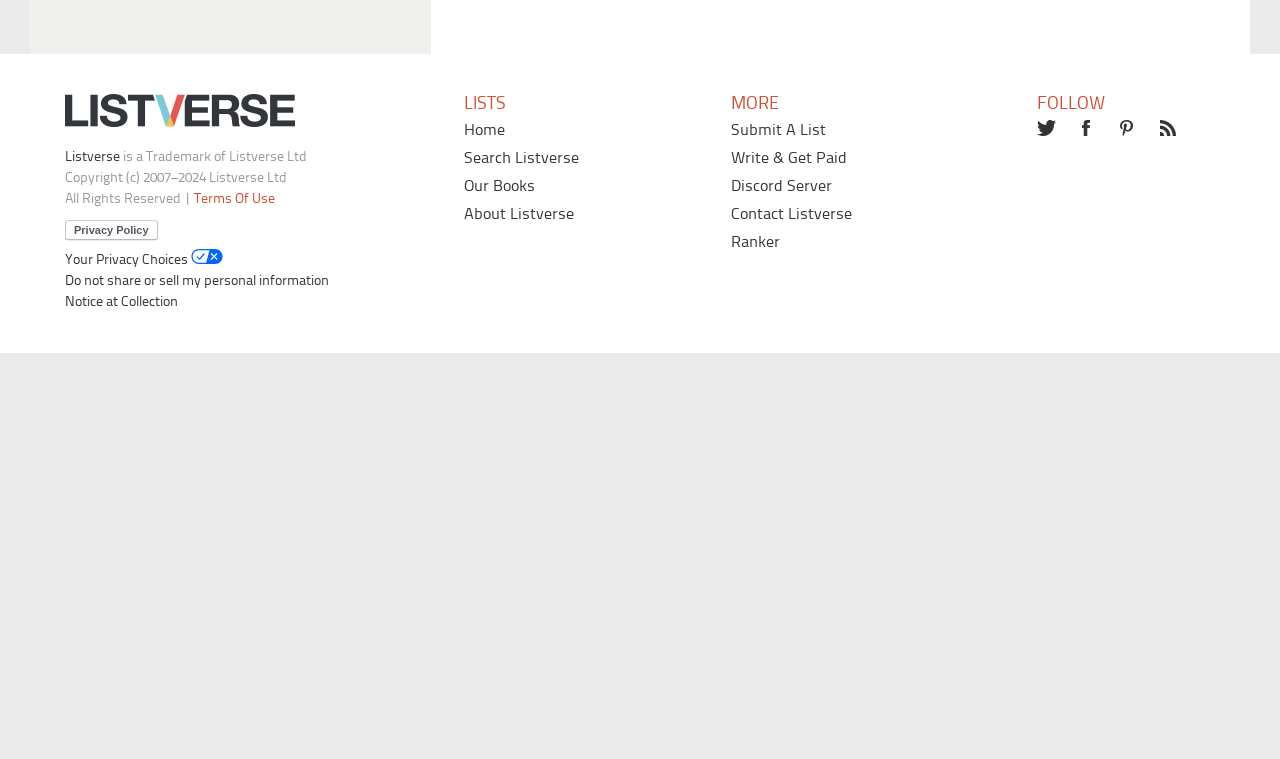Please find the bounding box coordinates of the section that needs to be clicked to achieve this instruction: "Share on WhatsApp".

[0.524, 0.048, 0.579, 0.095]